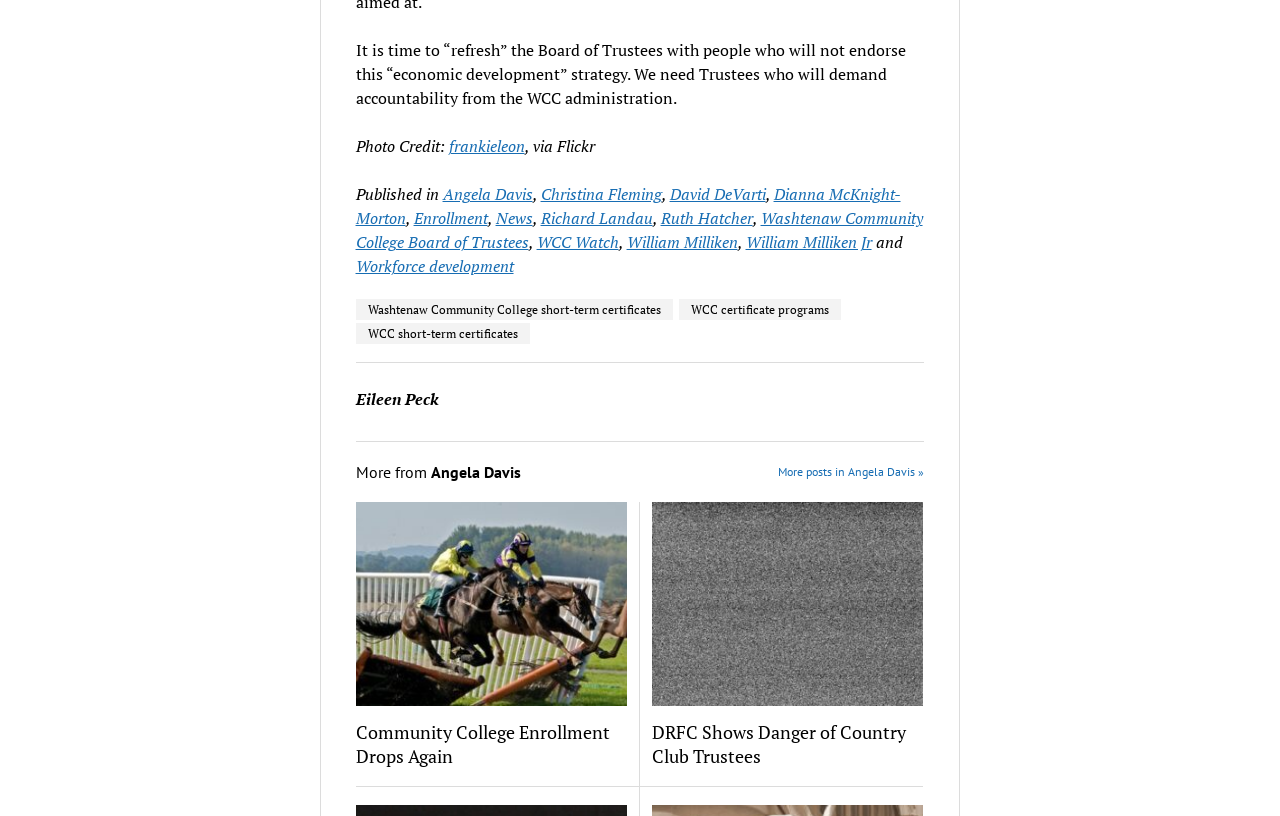Please determine the bounding box coordinates of the section I need to click to accomplish this instruction: "Go to Angel's Website".

None